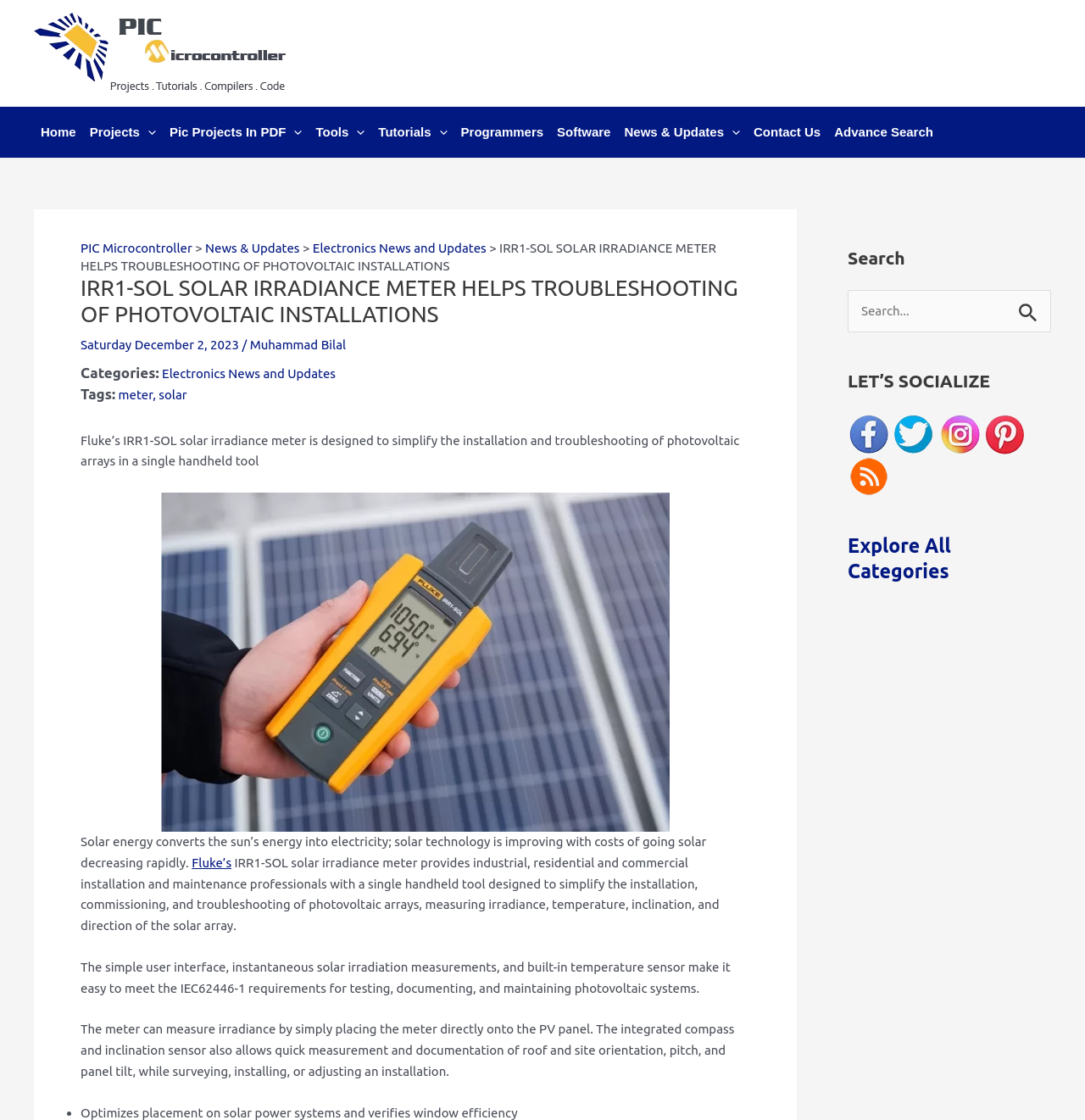What is the purpose of the search bar on the webpage?
Using the information from the image, answer the question thoroughly.

The search bar is located on the top right corner of the webpage, and it allows users to search for specific content on the website, as indicated by the placeholder text 'Search for:'.